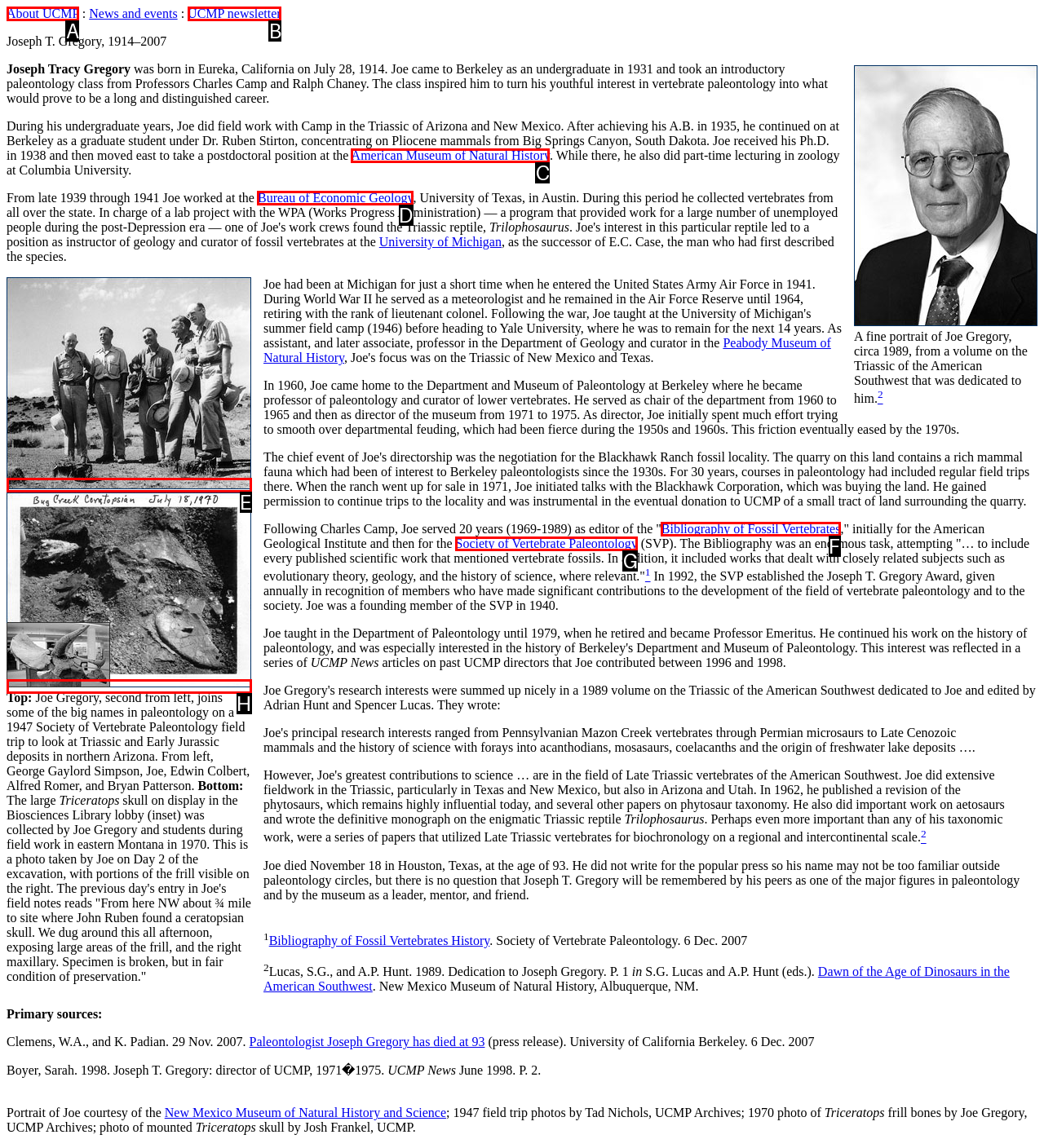Given the description: Bibliography of Fossil Vertebrates, determine the corresponding lettered UI element.
Answer with the letter of the selected option.

F